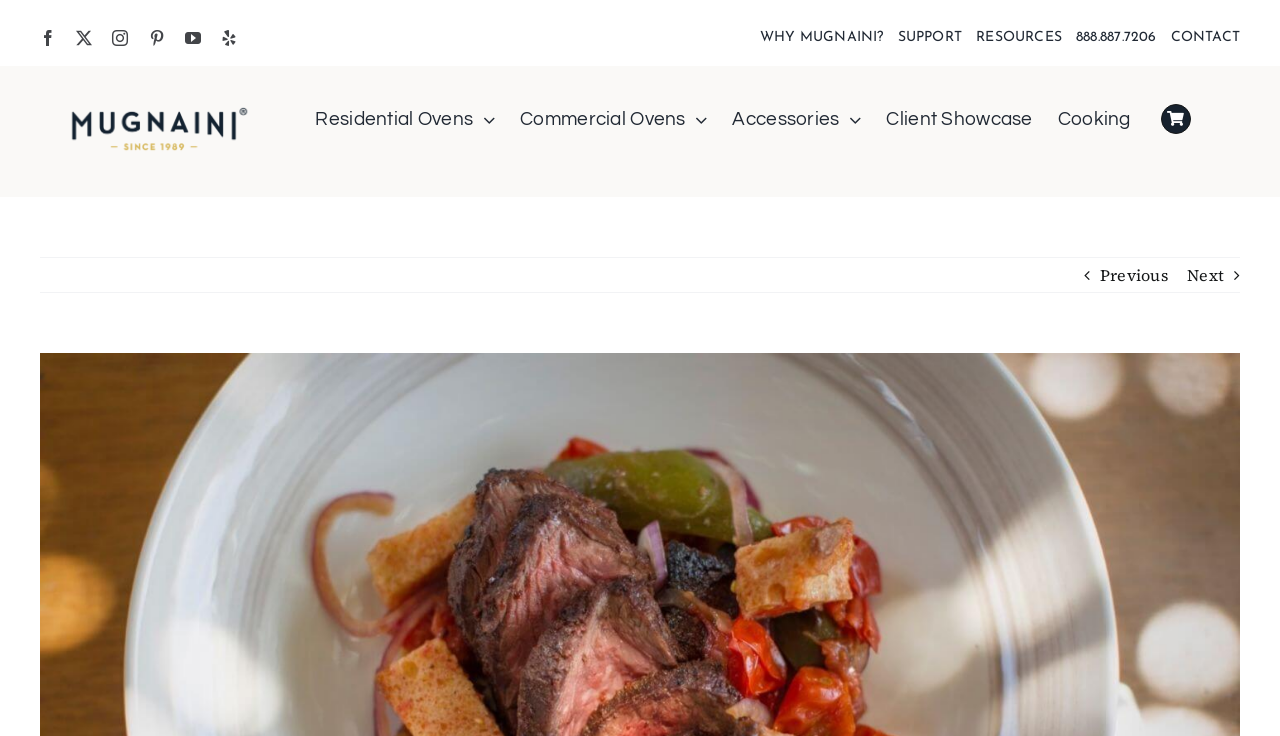Give a succinct answer to this question in a single word or phrase: 
How many social media links are available?

6